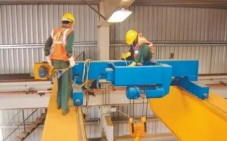Describe all the elements visible in the image meticulously.

The image depicts two workers engaged in maintenance tasks on an overhead crane within a well-lit industrial setting. Both individuals are wearing safety helmets and high-visibility vests, essential for ensuring safety in such environments. The yellow crane structure prominently features a blue mechanism that appears to be central to its operation. The scene highlights the importance of proper maintenance of heavy lifting equipment to ensure functionality and safety in industrial applications. This visual could be part of a broader discussion on best practices in overhead crane maintenance, underscoring strategies to extend the lifespan of such critical machinery.